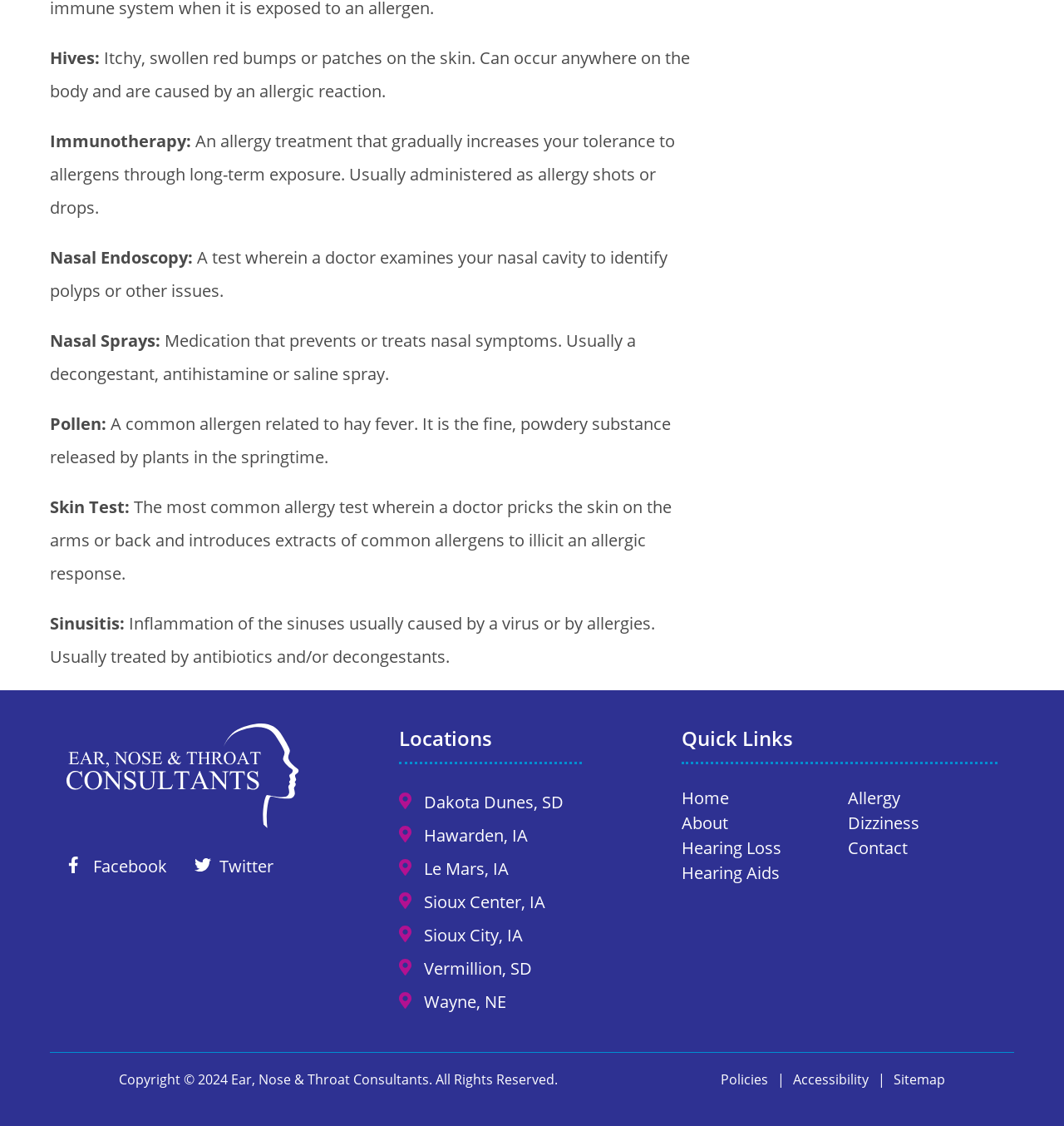Determine the bounding box for the described HTML element: "Wayne, NE". Ensure the coordinates are four float numbers between 0 and 1 in the format [left, top, right, bottom].

[0.375, 0.879, 0.476, 0.899]